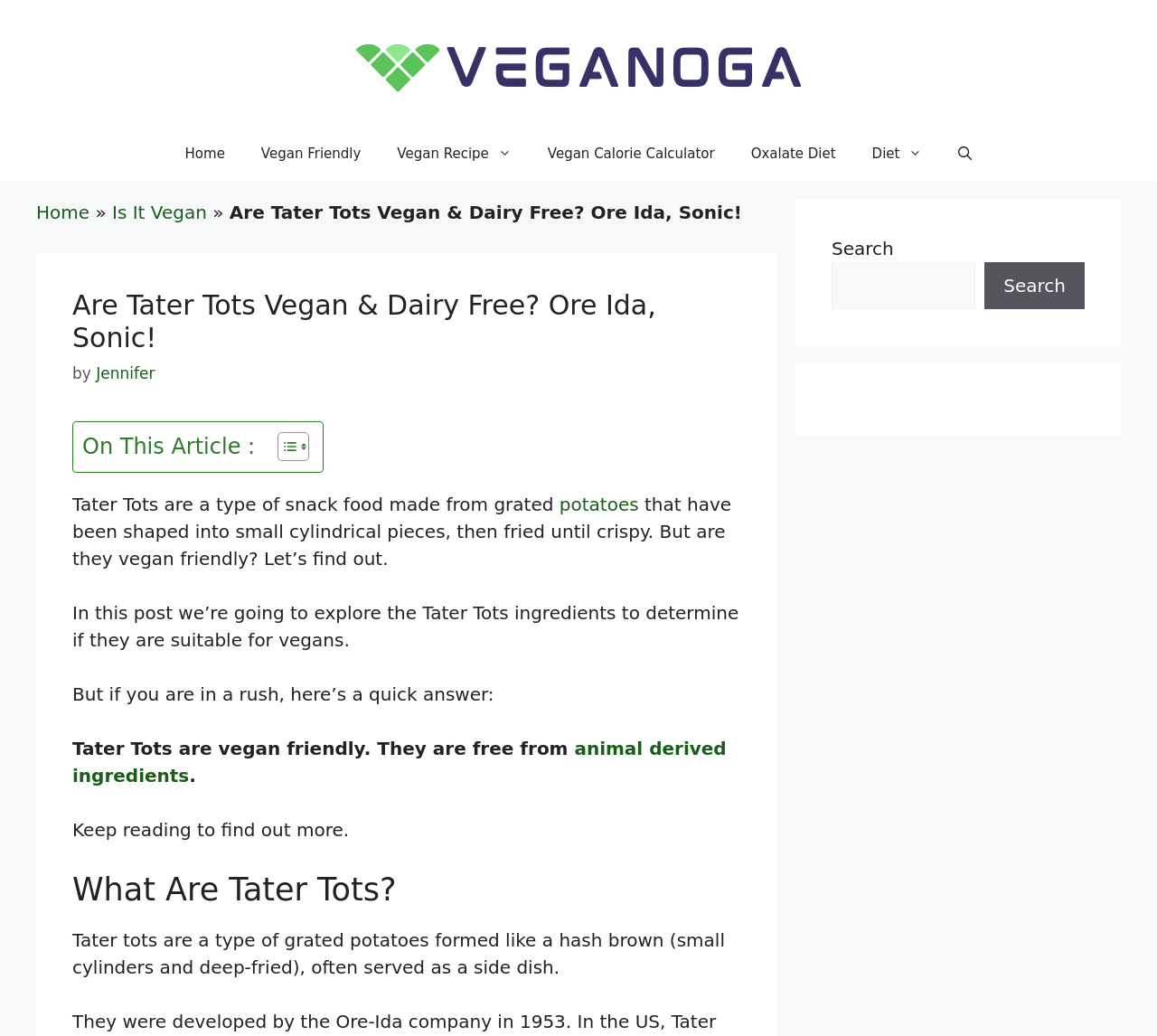Please locate the clickable area by providing the bounding box coordinates to follow this instruction: "Click on the link to read the article 'Nationwide Genomic Atlas of Soil-Dwelling Listeria Reveals Effects of Selection and Population Ecology on Pangenome Evolution'".

None